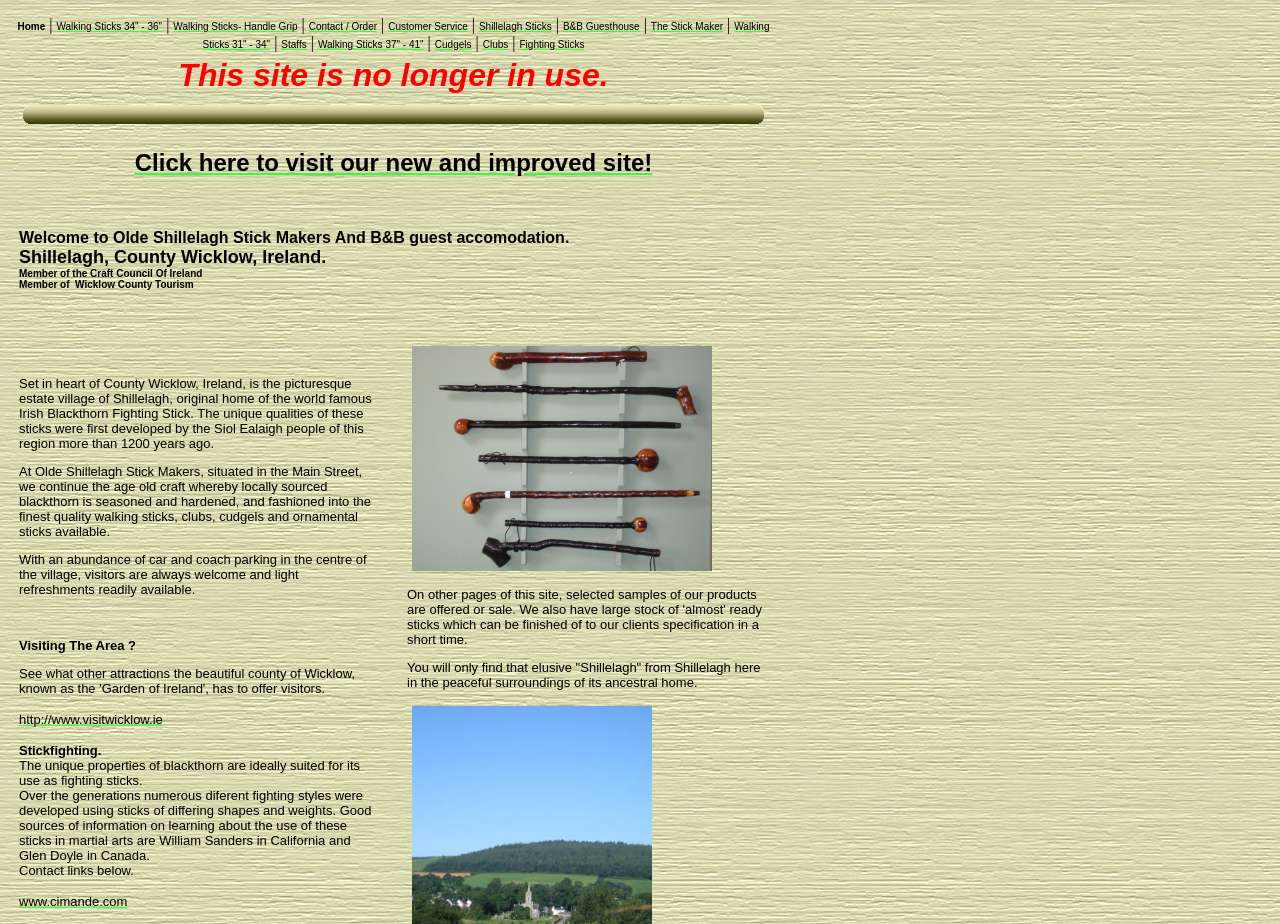Provide the bounding box coordinates of the area you need to click to execute the following instruction: "View Shillelagh Sticks".

[0.374, 0.023, 0.431, 0.035]